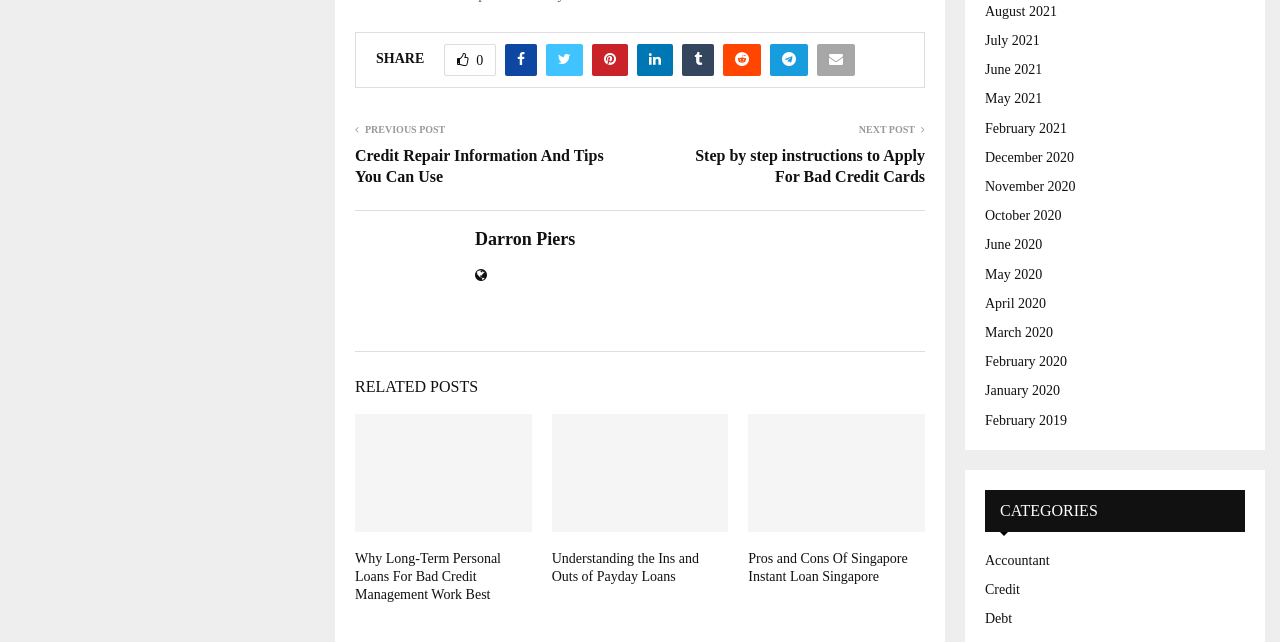Please identify the bounding box coordinates of the clickable region that I should interact with to perform the following instruction: "Check the related posts". The coordinates should be expressed as four float numbers between 0 and 1, i.e., [left, top, right, bottom].

[0.277, 0.583, 0.374, 0.624]